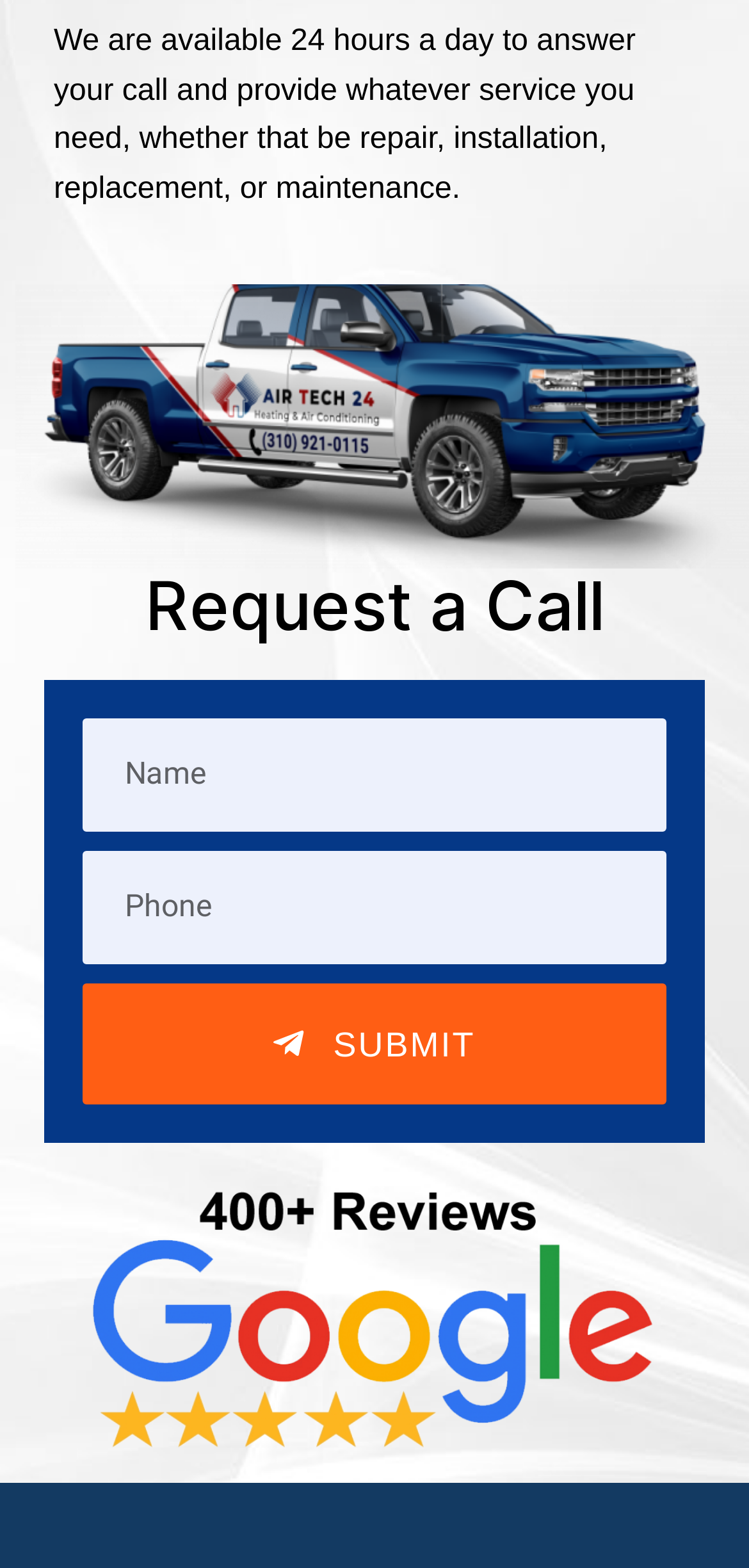What is the company's availability?
Answer the question with as much detail as possible.

The static text at the top of the page mentions that the company is 'available 24 hours a day to answer your call'. This implies that the company is available to provide services at any time of the day.